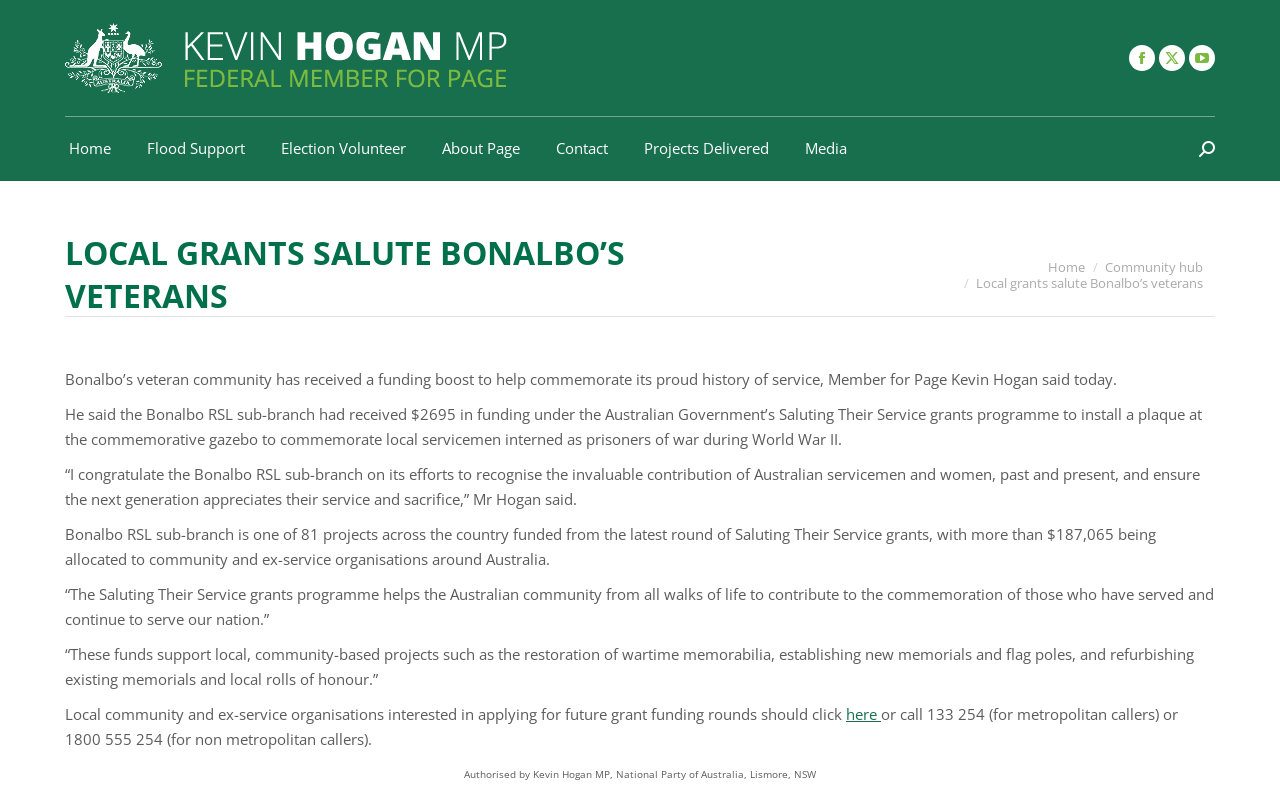What is the purpose of the Saluting Their Service grants programme?
Please interpret the details in the image and answer the question thoroughly.

The answer can be found in the text '“The Saluting Their Service grants programme helps the Australian community from all walks of life to contribute to the commemoration of those who have served and continue to serve our nation.”' which explains the purpose of the programme.